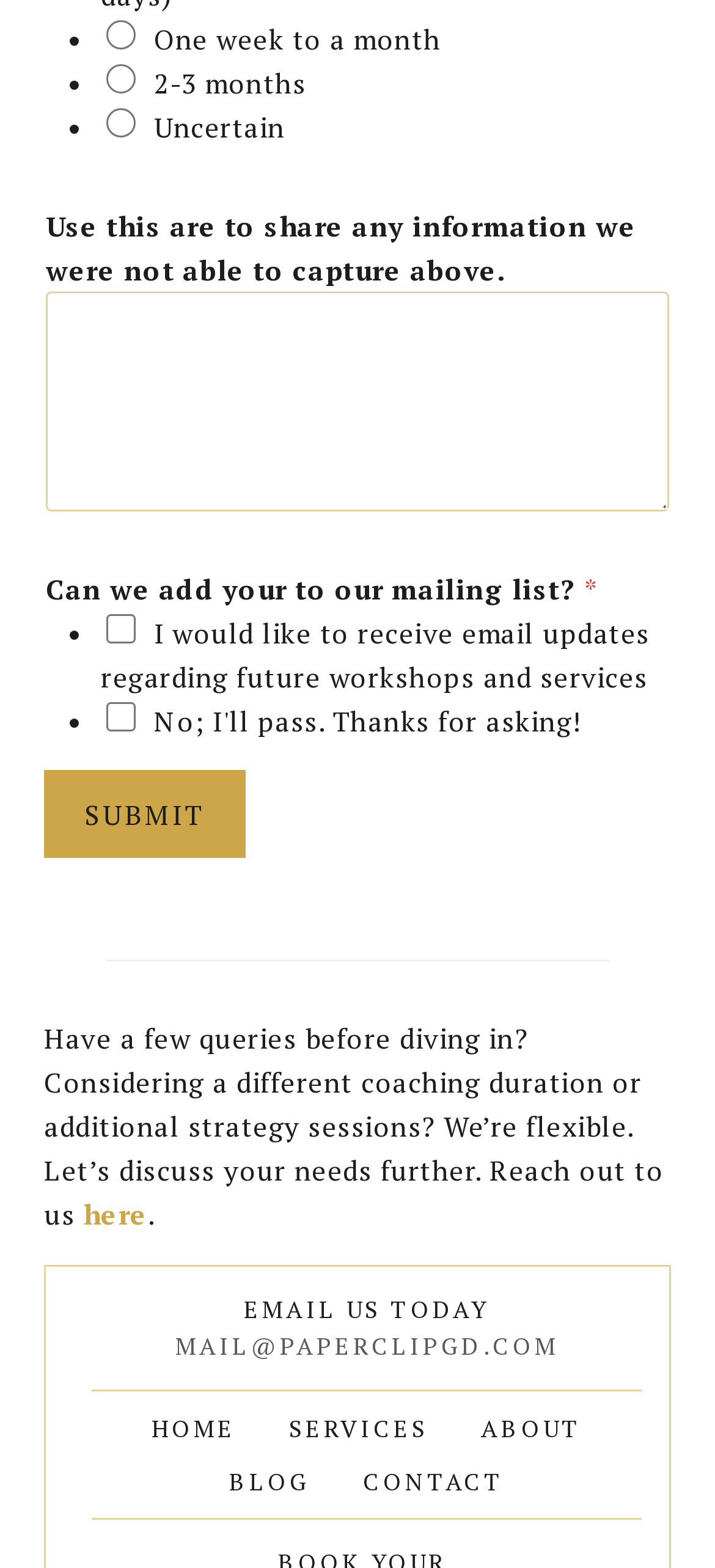Locate the bounding box coordinates of the clickable region to complete the following instruction: "Select 'One week to a month' option."

[0.149, 0.012, 0.19, 0.031]